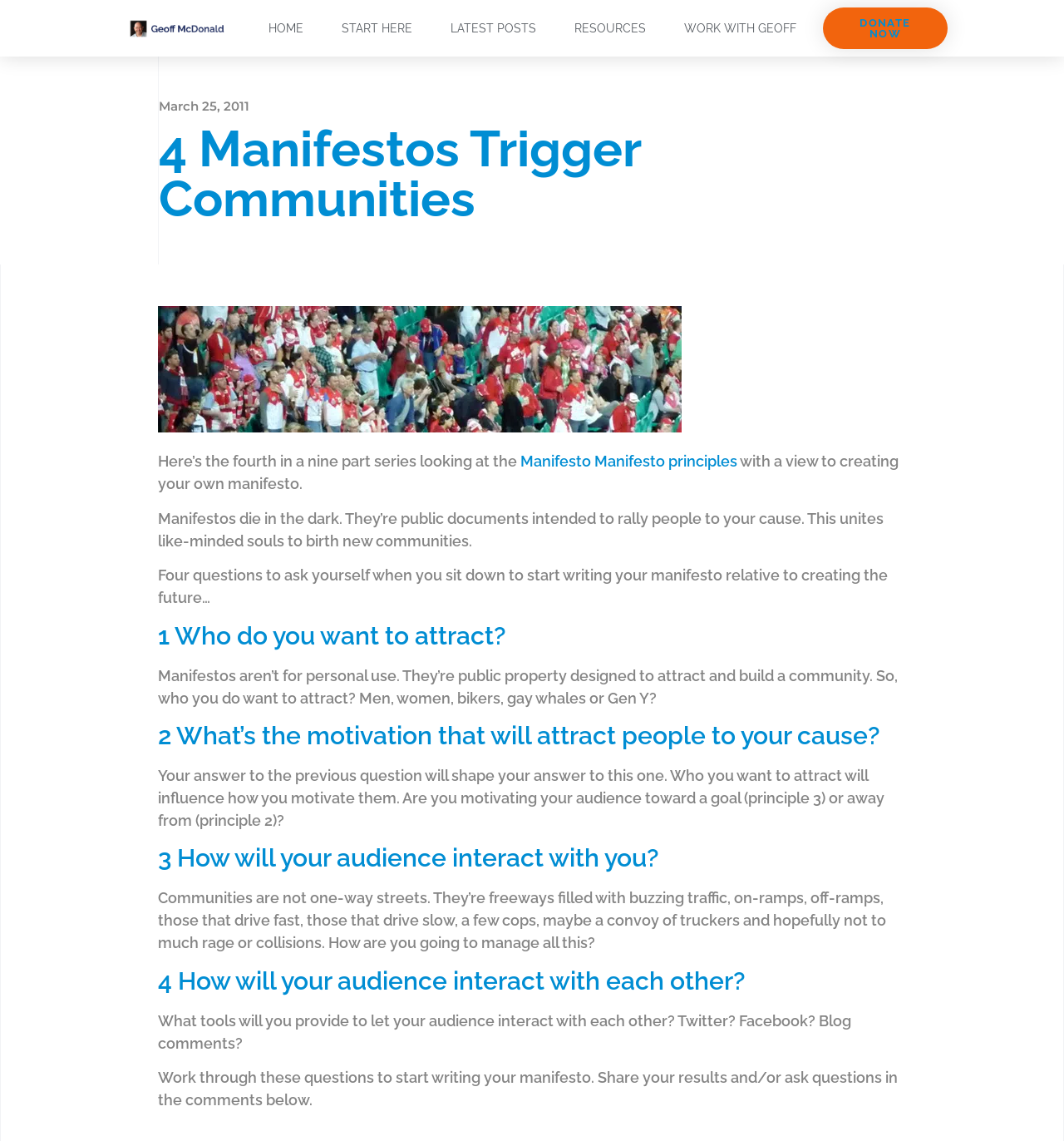Identify the bounding box coordinates of the clickable section necessary to follow the following instruction: "Click on the 'HOME' link". The coordinates should be presented as four float numbers from 0 to 1, i.e., [left, top, right, bottom].

[0.236, 0.0, 0.3, 0.05]